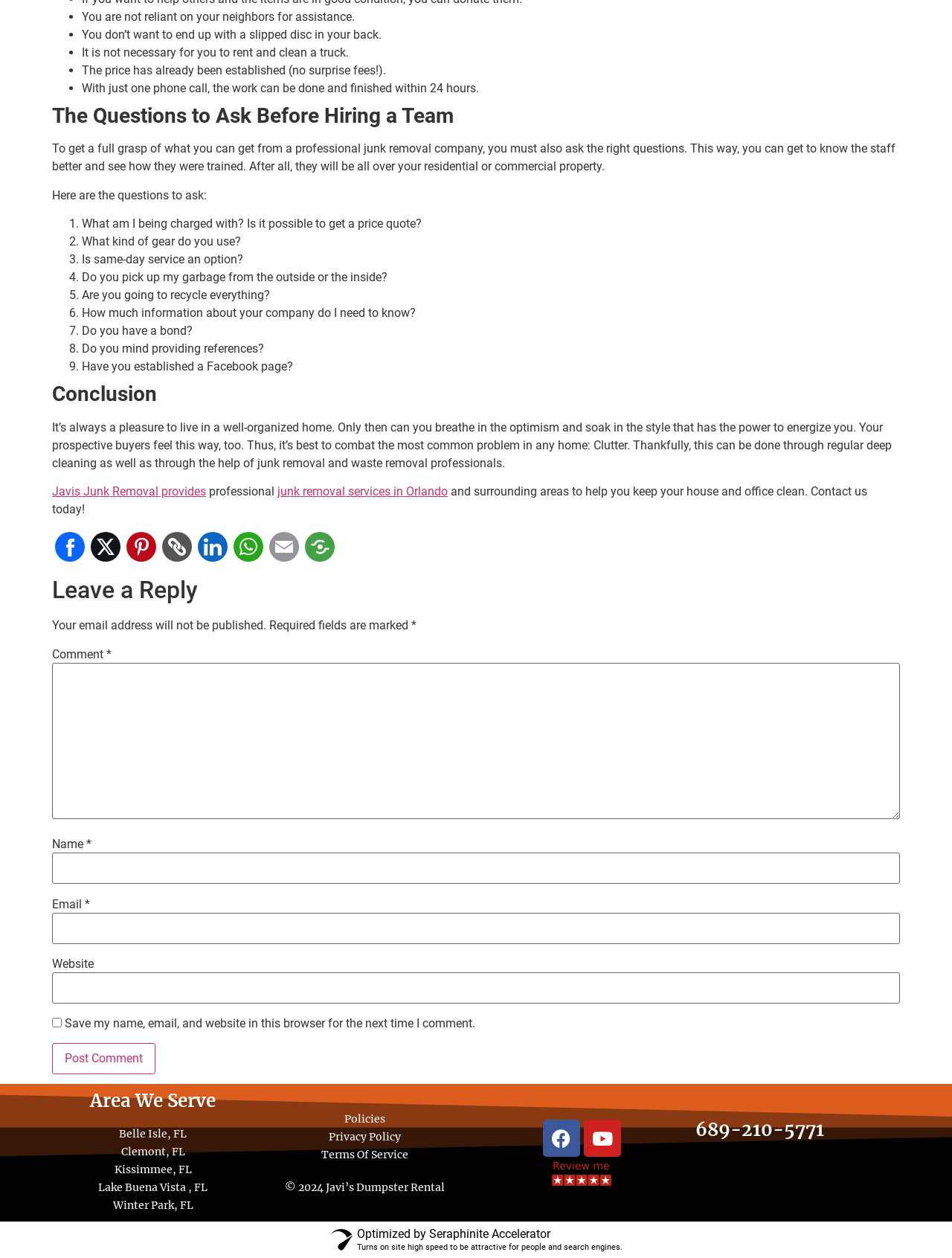How many questions are recommended to ask before hiring a junk removal company?
Answer with a single word or phrase, using the screenshot for reference.

9